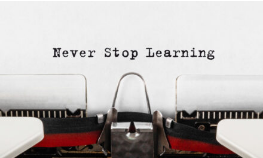What is the material of the typewriter's mechanics?
Answer the question with a detailed and thorough explanation.

The caption highlights the typewriter's metallic mechanics, which indicates that the material of the typewriter's internal mechanisms is metallic. This suggests that the typewriter has a sturdy and durable construction.